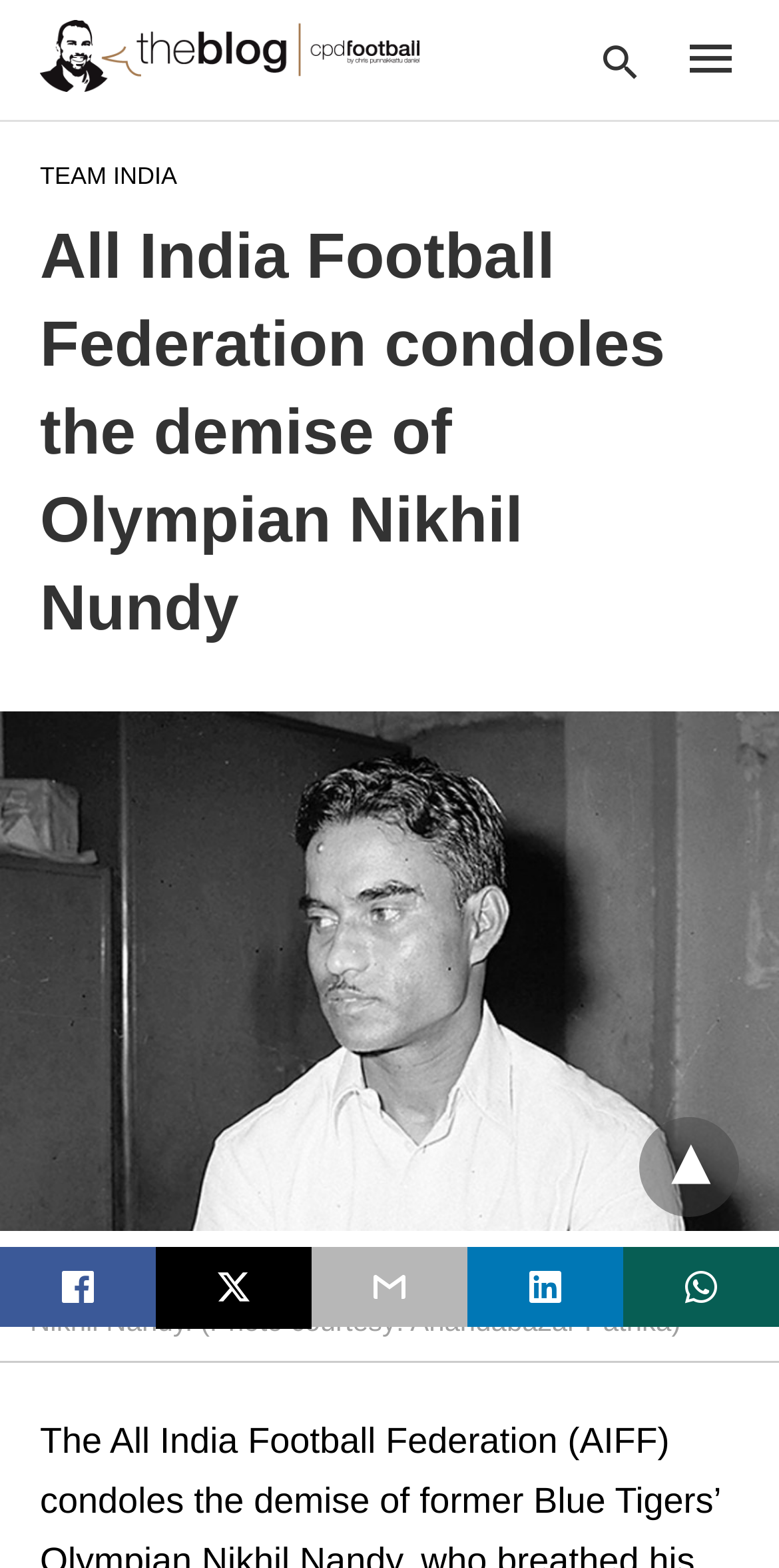Locate the bounding box of the UI element described in the following text: "title="email"".

[0.4, 0.795, 0.6, 0.846]